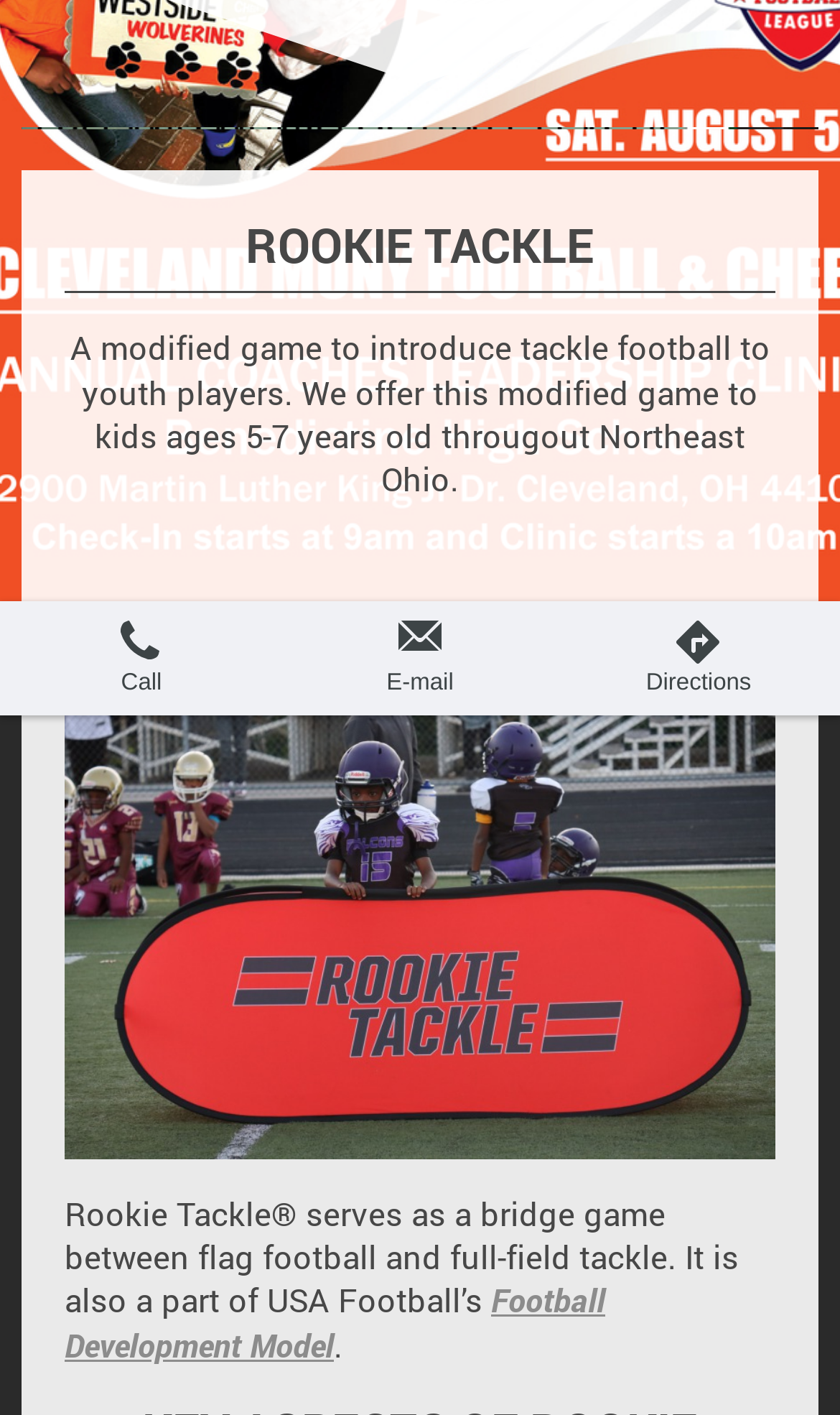Using the webpage screenshot, find the UI element described by Directions. Provide the bounding box coordinates in the format (top-left x, top-left y, bottom-right x, bottom-right y), ensuring all values are floating point numbers between 0 and 1.

[0.769, 0.455, 0.894, 0.492]